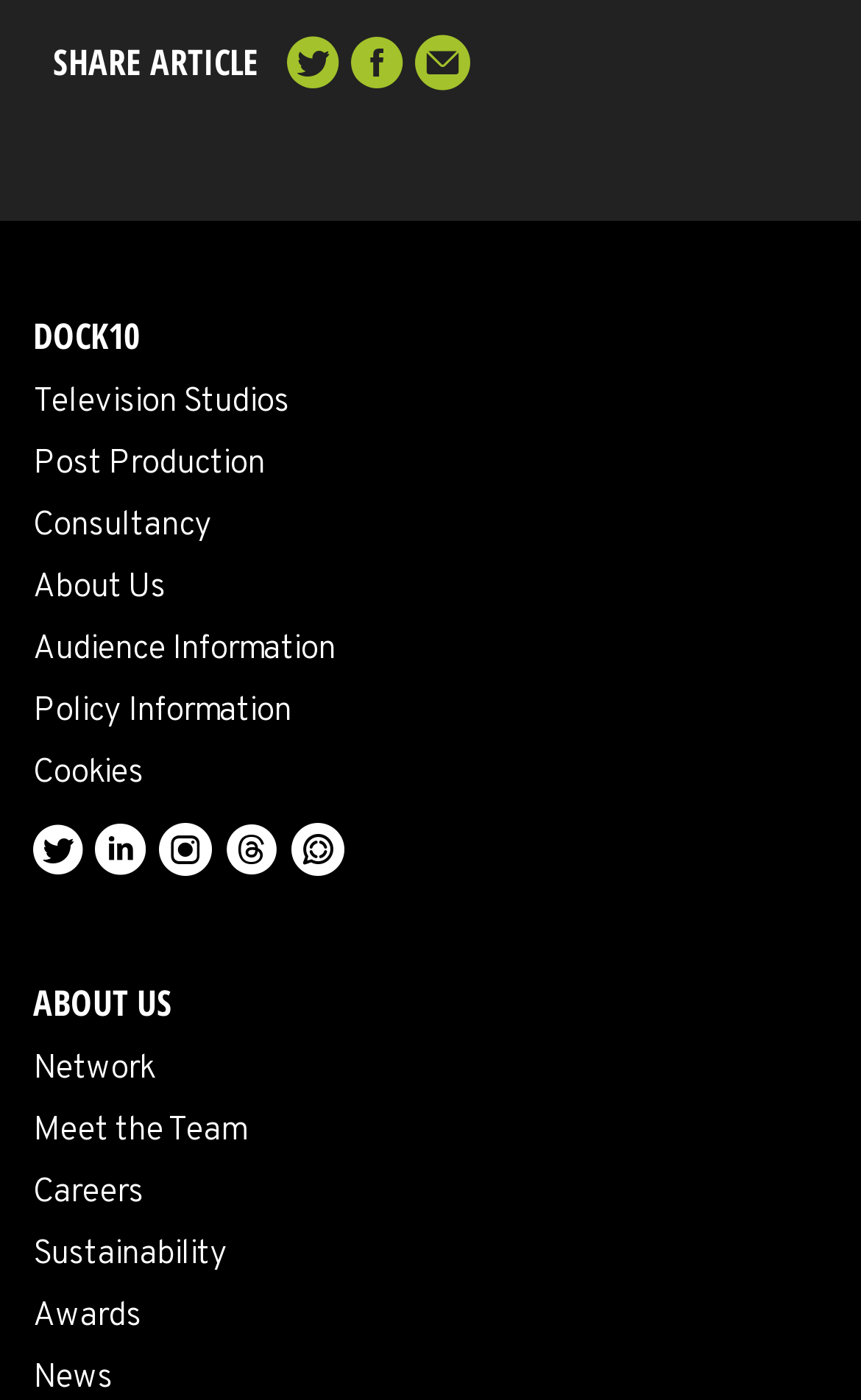Find the bounding box coordinates of the clickable area that will achieve the following instruction: "Visit DOCK10 page".

[0.038, 0.223, 0.162, 0.258]